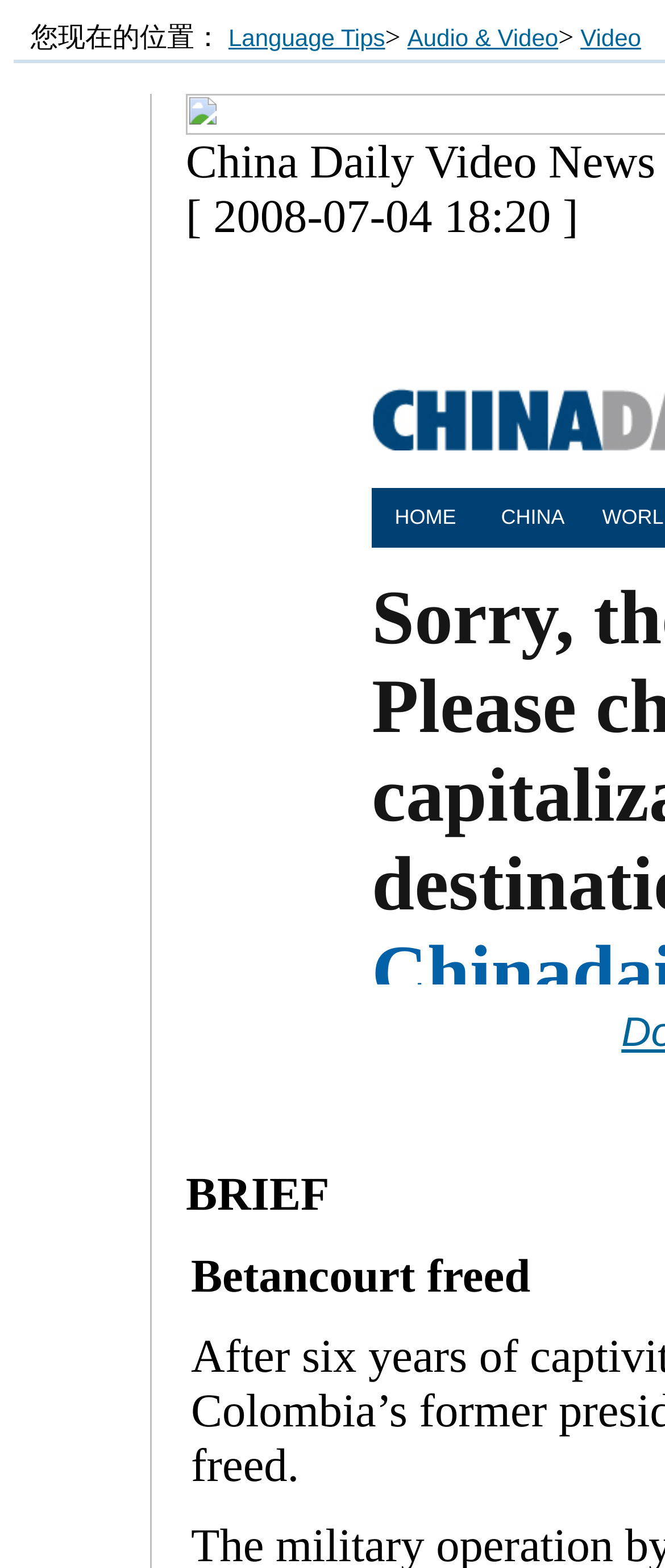Provide a thorough description of this webpage.

The webpage is a news webpage from China Daily, with a focus on video news. At the top left, there is a small image, likely a logo or icon, accompanied by a series of links to different sections of the website, including "Language Tips", "Audio & Video", and "Video". These links are positioned horizontally, with "Language Tips" on the left and "Video" on the right.

Below the links, there are two more small images, possibly used as separators or decorations. Underneath these images, there is a timestamp "2008-07-04 18:20" indicating the date and time of the news article. 

The main content of the webpage appears to be a news brief, with a heading "BRIEF" and a short article titled "Betancourt freed". The article is positioned below the timestamp, taking up a significant portion of the webpage. There is also a small, non-descriptive text element "\xa0" above the "BRIEF" heading, which may be a formatting element or a non-breaking space.